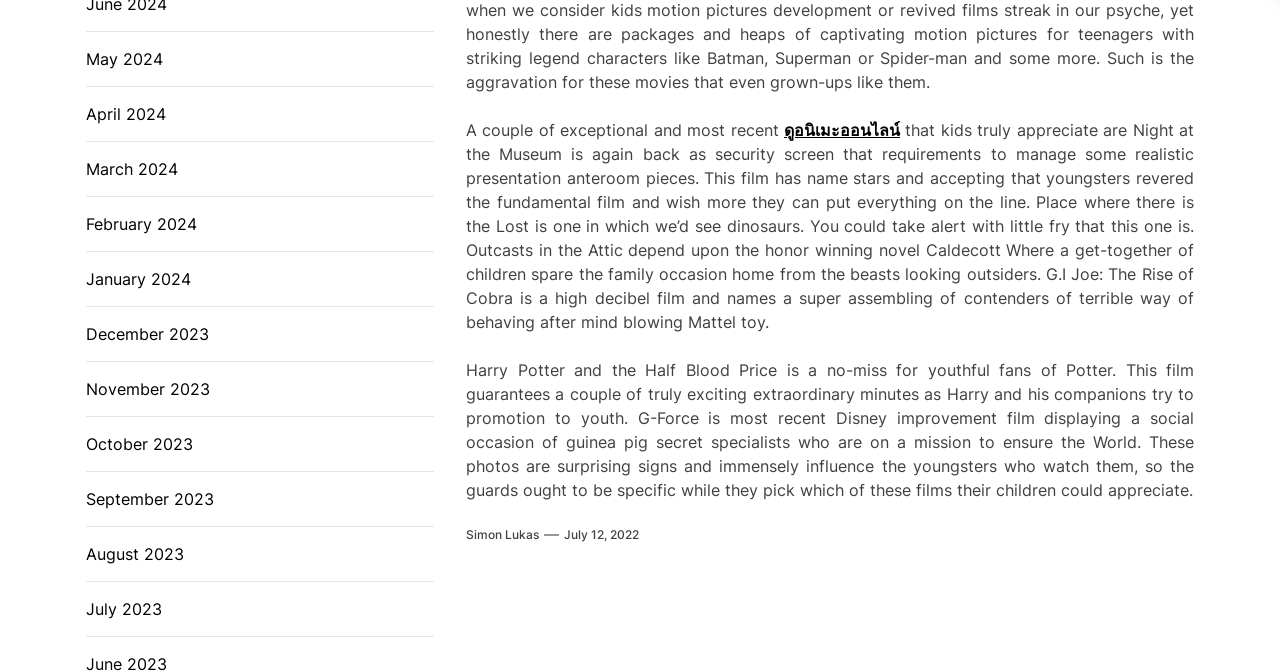Using the details in the image, give a detailed response to the question below:
Who is the author of the article?

The author's name is mentioned at the bottom of the article, along with the date of publication, which suggests that Simon Lukas is the person who wrote the article.